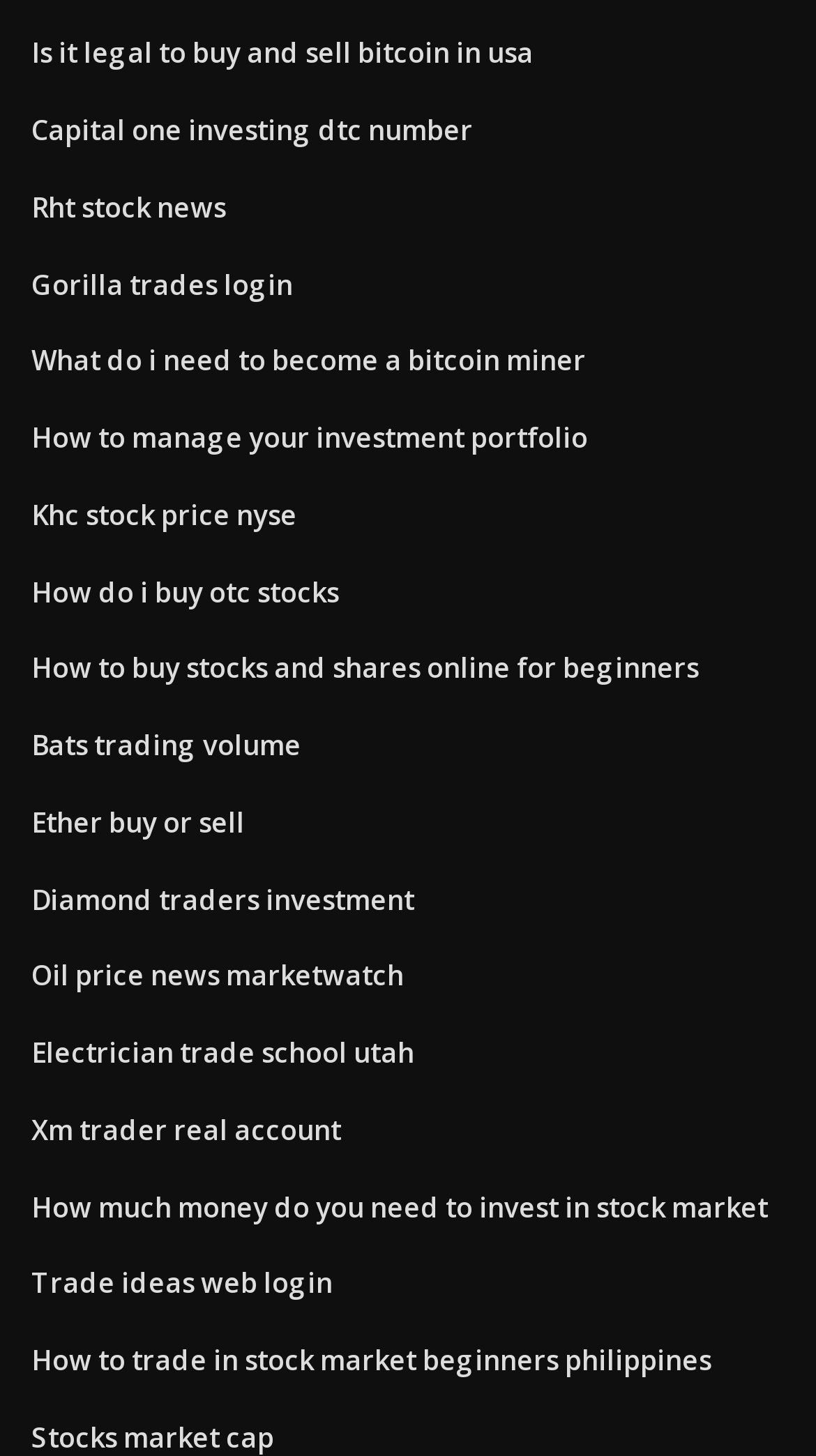Please determine the bounding box of the UI element that matches this description: ktgrinpoche.org. The coordinates should be given as (top-left x, top-left y, bottom-right x, bottom-right y), with all values between 0 and 1.

None